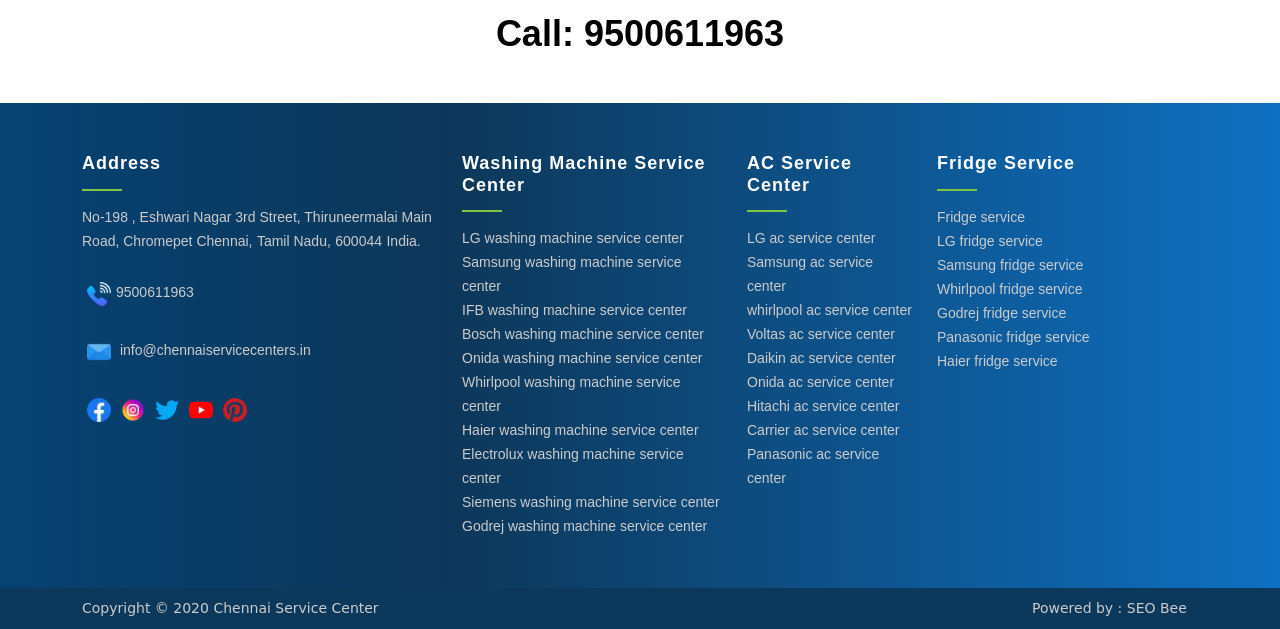Answer the question below using just one word or a short phrase: 
What is the email address to contact?

info@chennaiservicecenters.in